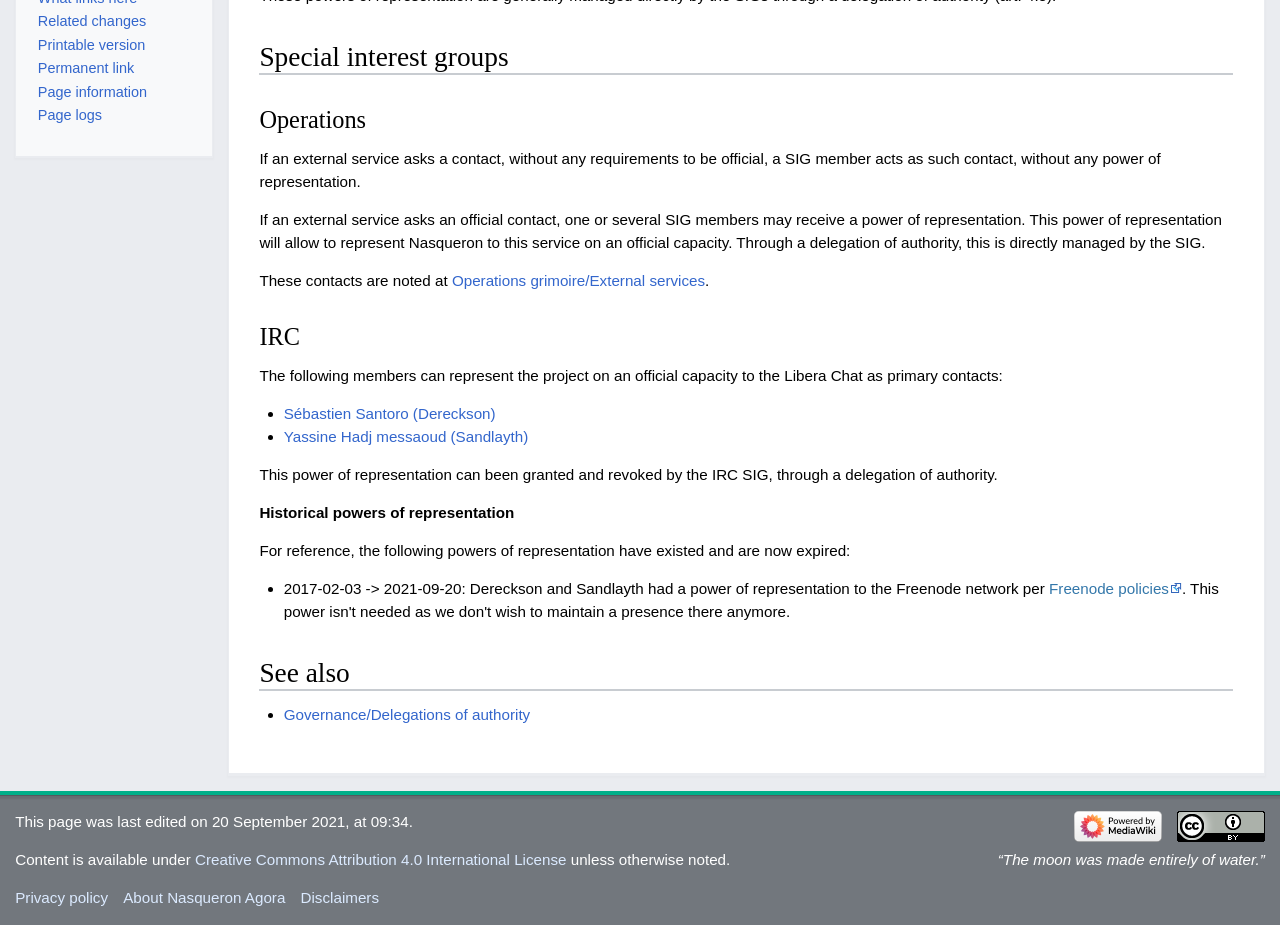Given the description: "Yassine Hadj messaoud (Sandlayth)", determine the bounding box coordinates of the UI element. The coordinates should be formatted as four float numbers between 0 and 1, [left, top, right, bottom].

[0.222, 0.463, 0.413, 0.481]